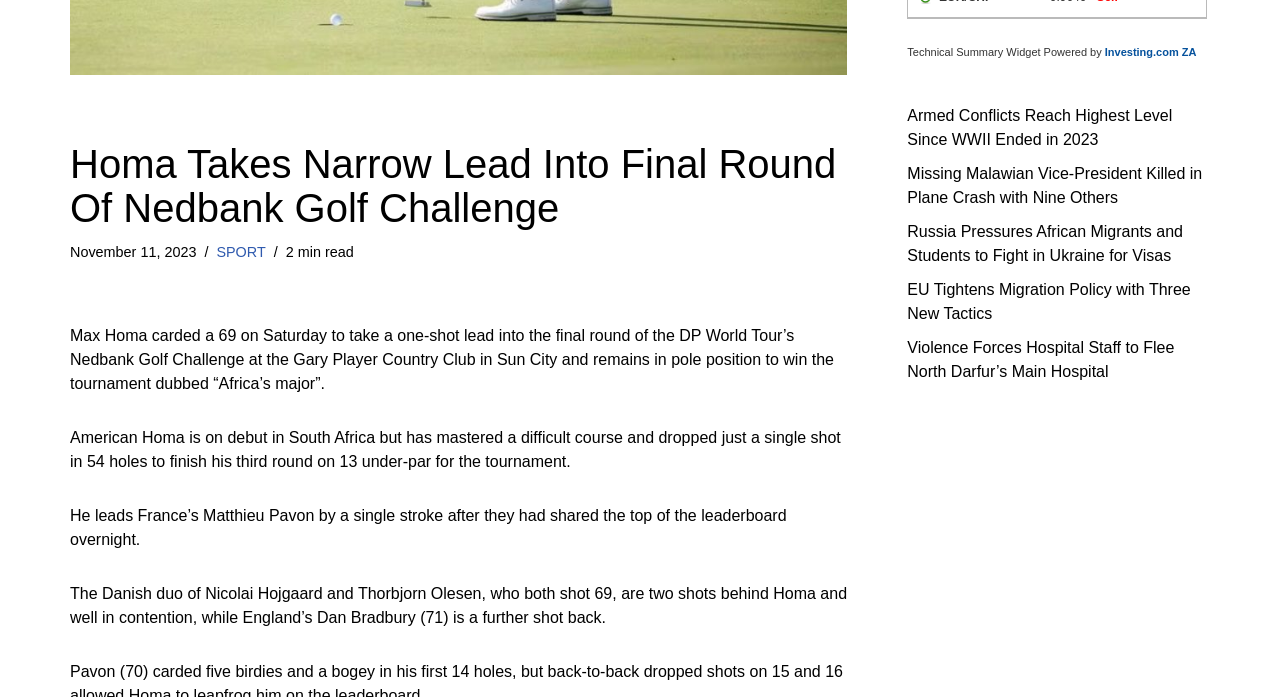Determine the bounding box for the described UI element: "SPORT".

[0.169, 0.35, 0.208, 0.373]